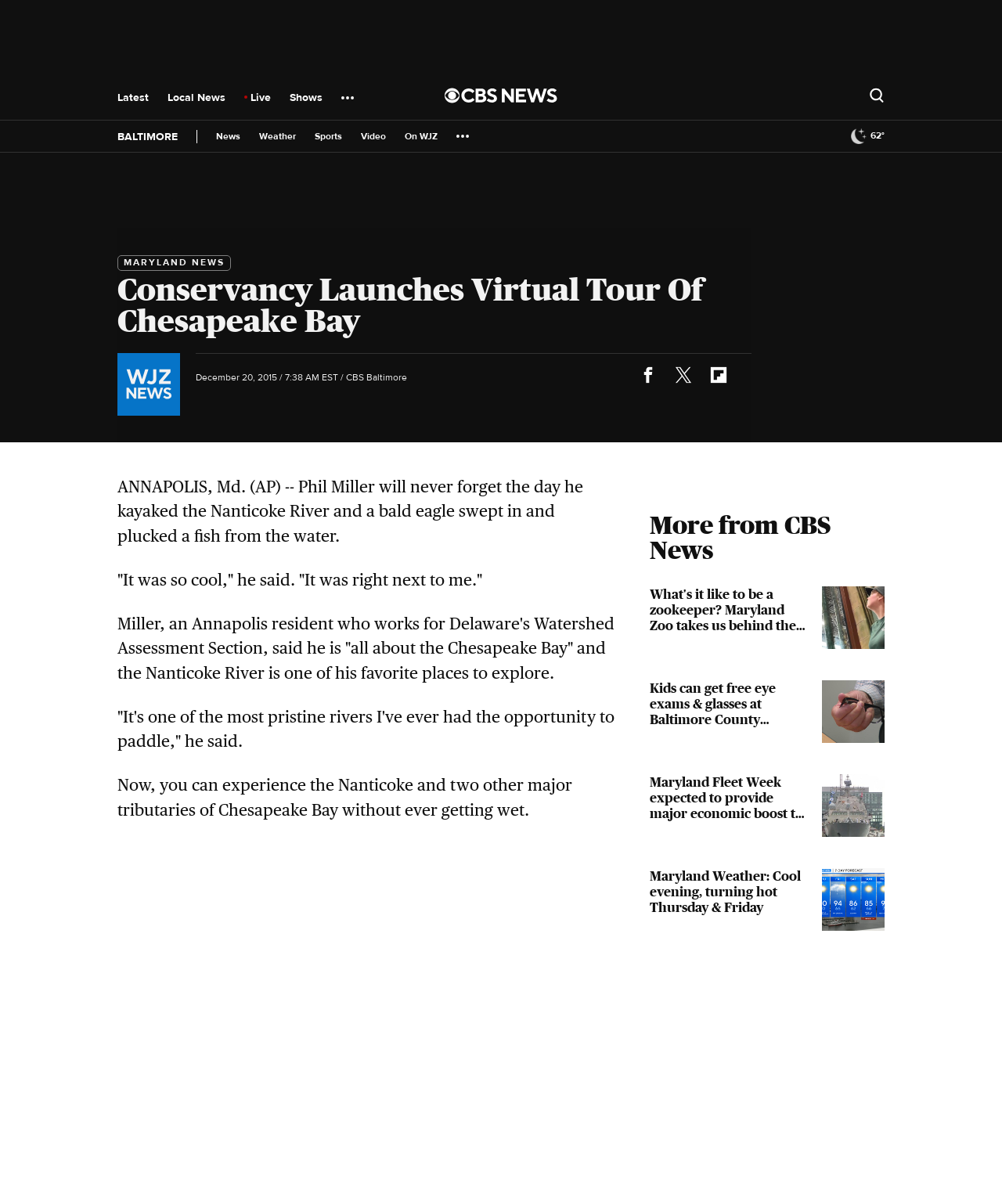Summarize the webpage in an elaborate manner.

The webpage is a news article from CBS Baltimore, with a title "Conservancy Launches Virtual Tour Of Chesapeake Bay". At the top, there are several links to different sections of the website, including "Latest", "Local News", "Live", "Shows", and "CBS News National home page". Below these links, there is a navigation menu with links to "BALTIMORE", "News", "Weather", "Sports", "Video", and "On WJZ".

The main content of the article is located in the middle of the page, with a heading that reads "Conservancy Launches Virtual Tour Of Chesapeake Bay". Below the heading, there is an image related to Baltimore, and a timestamp indicating that the article was published on December 20, 2015. The article text describes a personal experience of Phil Miller, who kayaked on the Nanticoke River and had a close encounter with a bald eagle. The text also mentions Miller's enthusiasm for the Chesapeake Bay and the Nanticoke River.

On the right side of the article, there are social media links to Facebook, Twitter, and Flipboard. Below the article, there is a section titled "More from CBS News", which features three news articles with images and headings. The articles are about a zookeeper's experience, free eye exams and glasses for kids at Baltimore County libraries, and the economic impact of Maryland Fleet Week on downtown Baltimore.

At the top right corner of the page, there is a weather link with a temperature reading of 62°, accompanied by a small image. There is also a link to "Watch CBS News" at the bottom of the page.